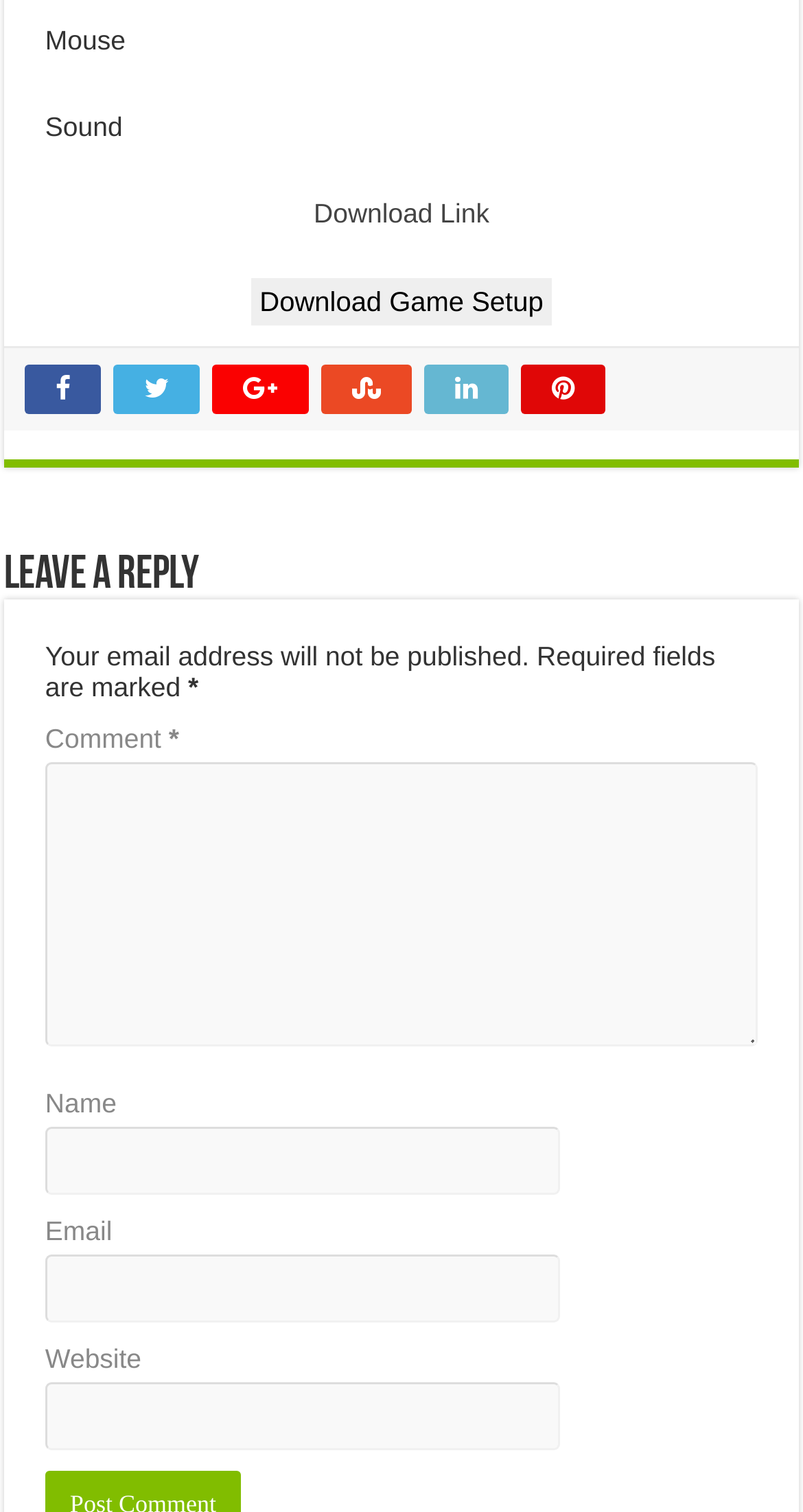Pinpoint the bounding box coordinates of the clickable area necessary to execute the following instruction: "Browse LGBT Interest". The coordinates should be given as four float numbers between 0 and 1, namely [left, top, right, bottom].

None